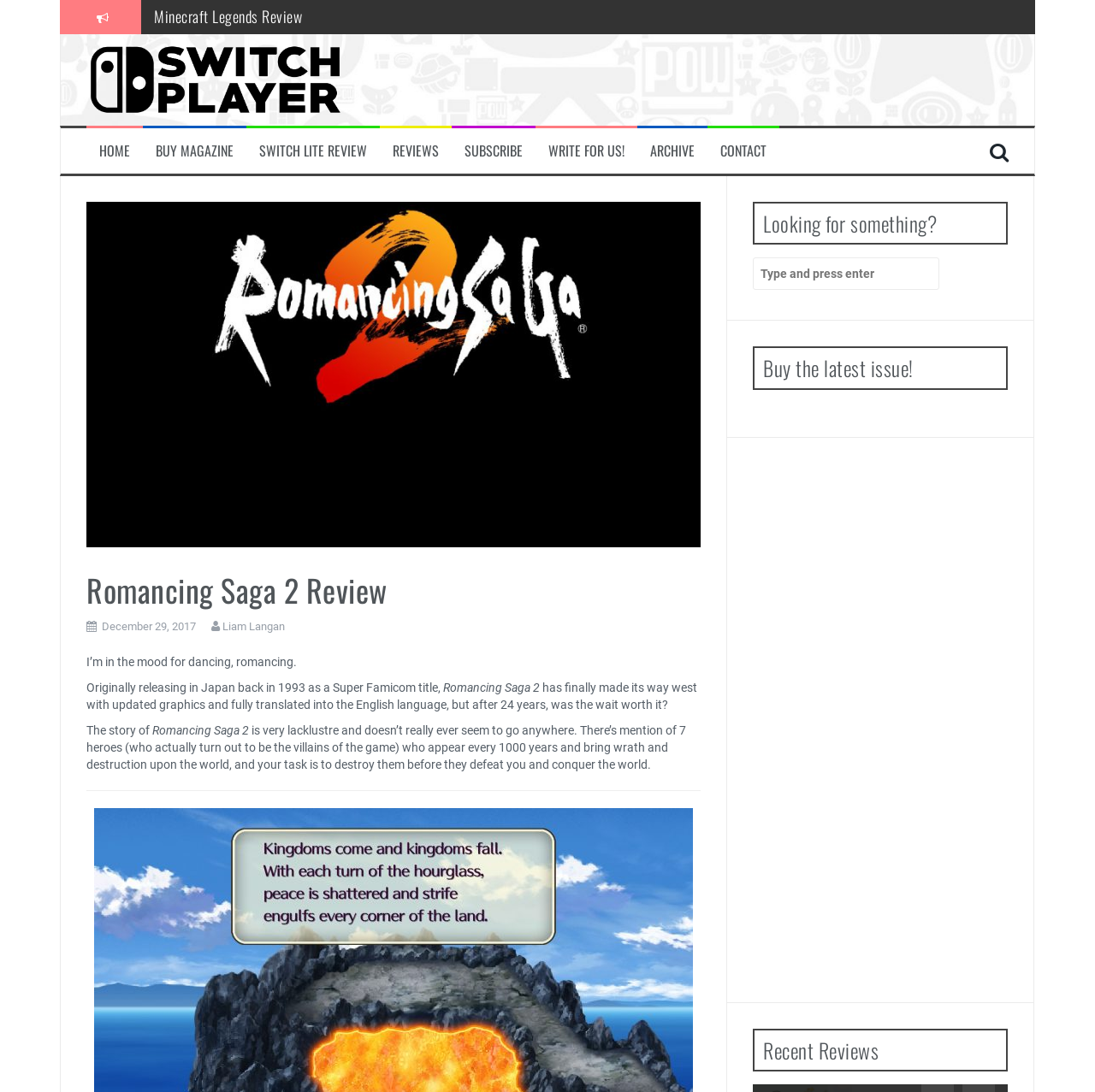Please determine the bounding box coordinates of the element's region to click for the following instruction: "Read the Romancing Saga 2 Review".

[0.079, 0.524, 0.64, 0.555]